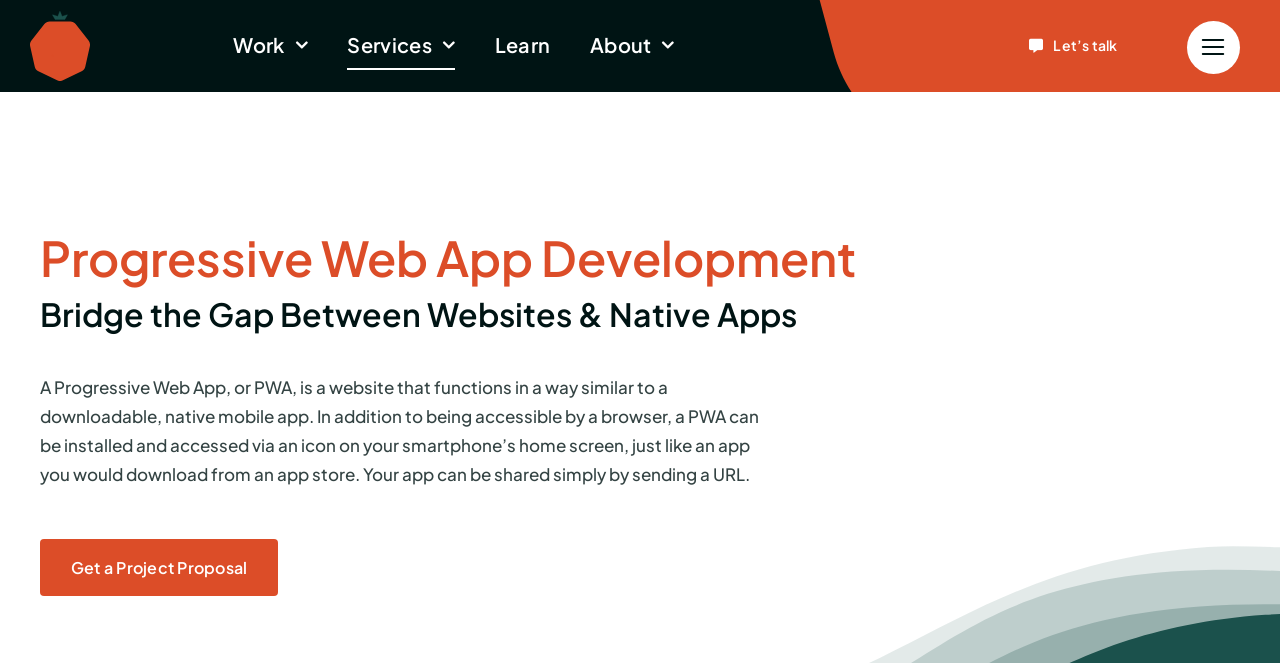Identify the coordinates of the bounding box for the element described below: "aria-label="Link to #"". Return the coordinates as four float numbers between 0 and 1: [left, top, right, bottom].

[0.927, 0.031, 0.969, 0.111]